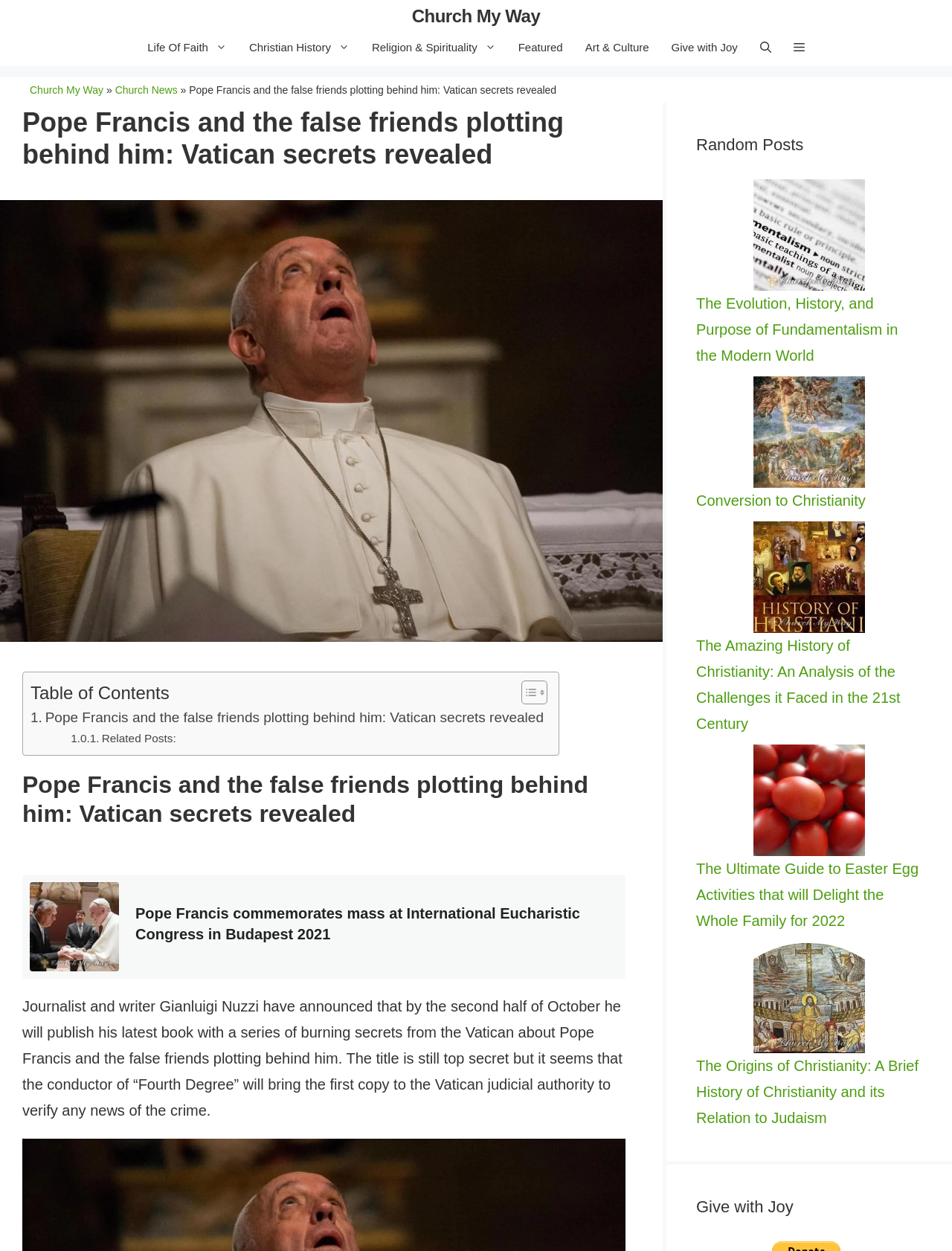How many related posts are there? Refer to the image and provide a one-word or short phrase answer.

7